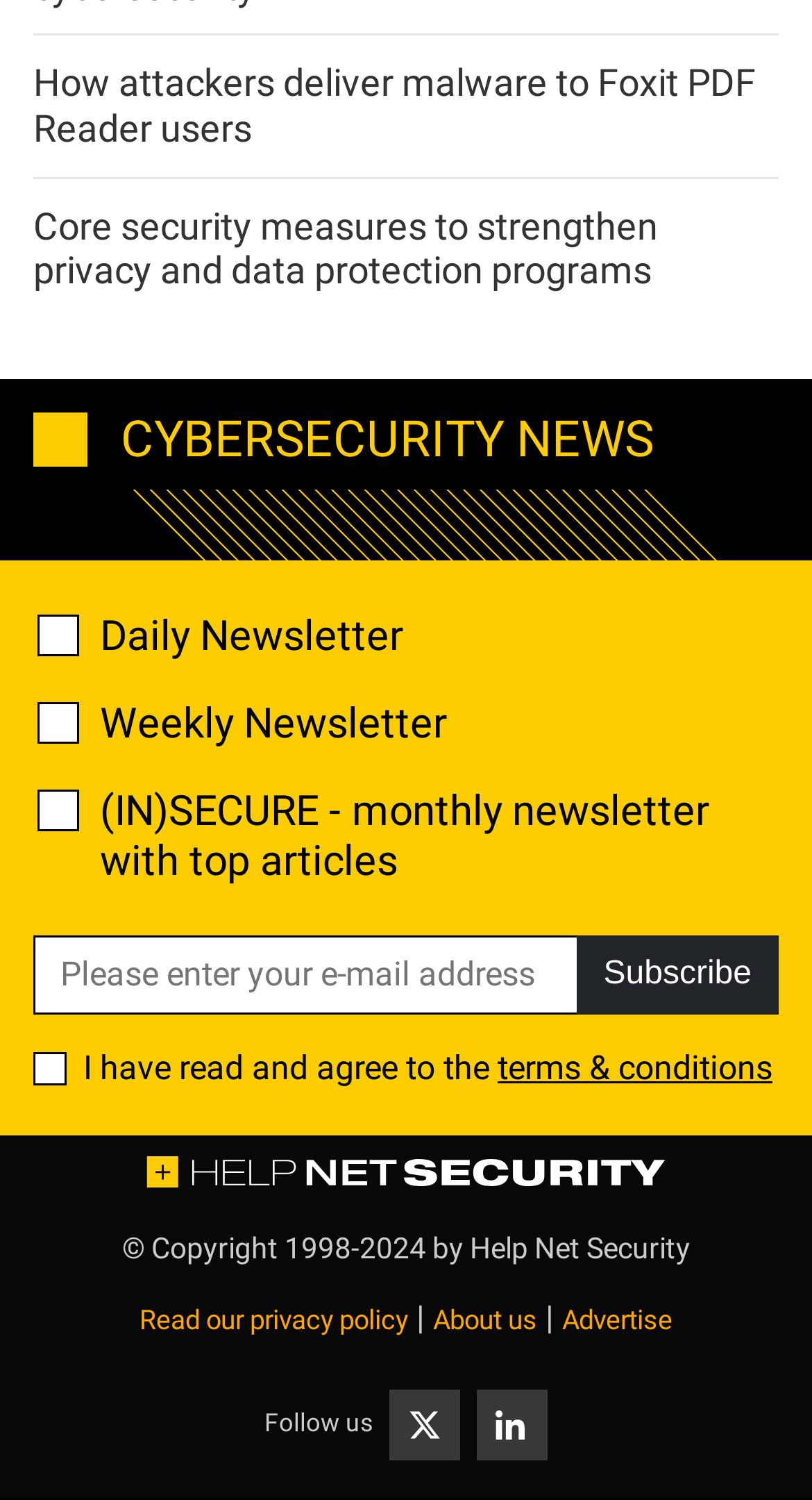Answer briefly with one word or phrase:
What is the main topic of this webpage?

Cybersecurity news